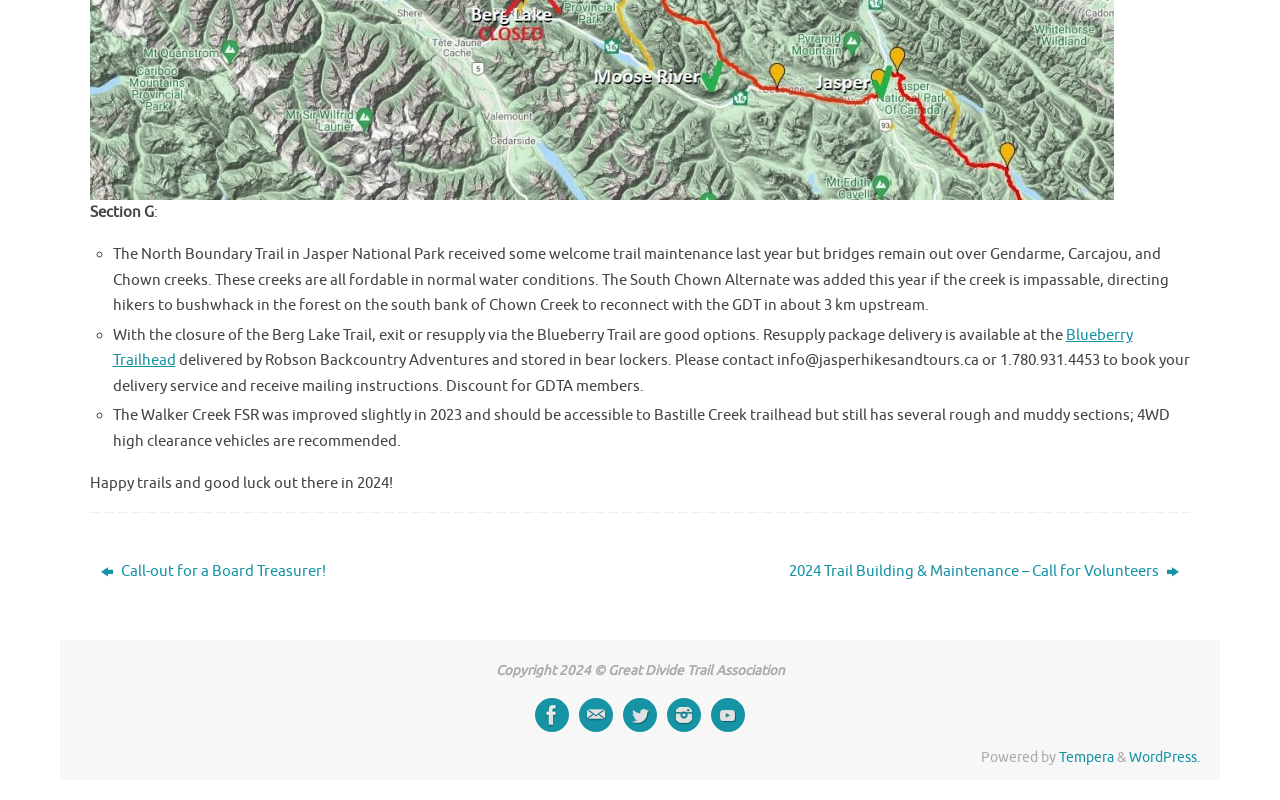Please indicate the bounding box coordinates for the clickable area to complete the following task: "Click the 'Tempera' link". The coordinates should be specified as four float numbers between 0 and 1, i.e., [left, top, right, bottom].

[0.827, 0.936, 0.87, 0.957]